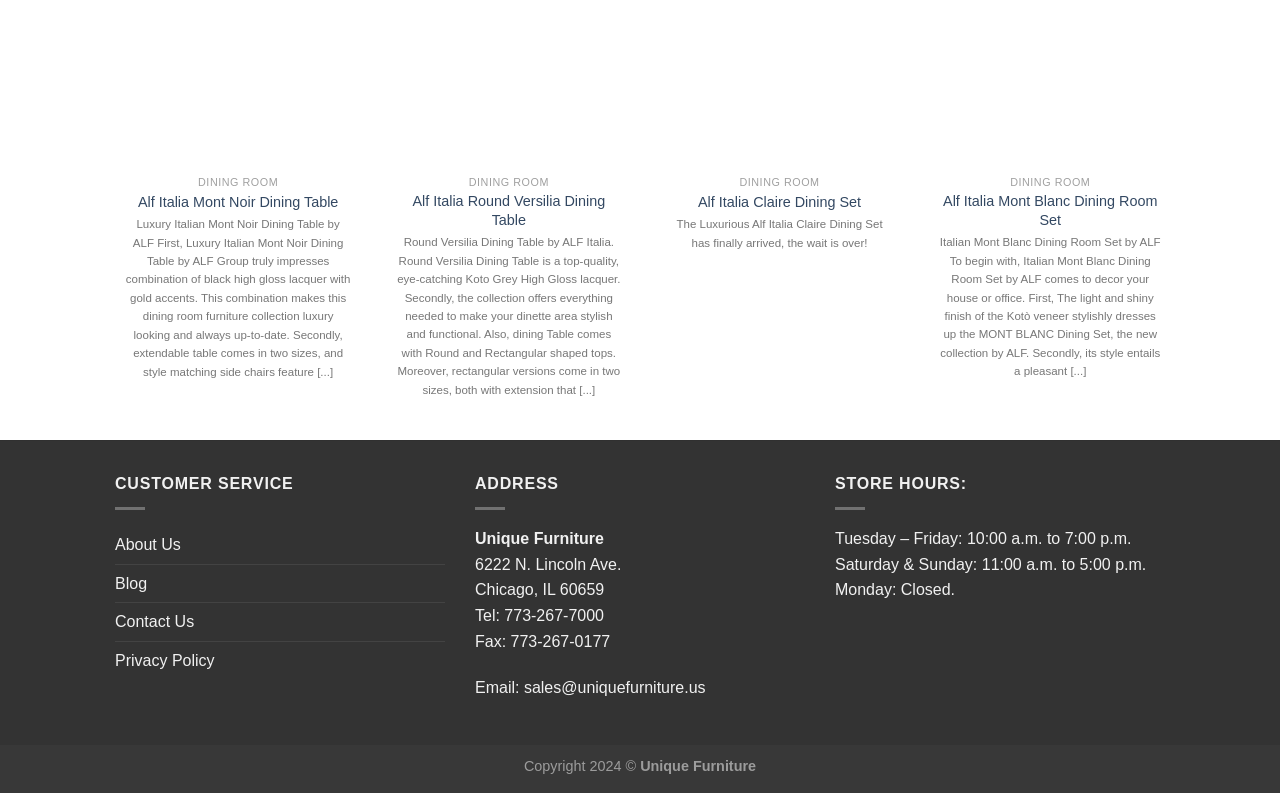Locate the bounding box coordinates of the clickable area needed to fulfill the instruction: "Add Alf Italia Round Versilia Dining Table to Wishlist".

[0.451, 0.036, 0.482, 0.074]